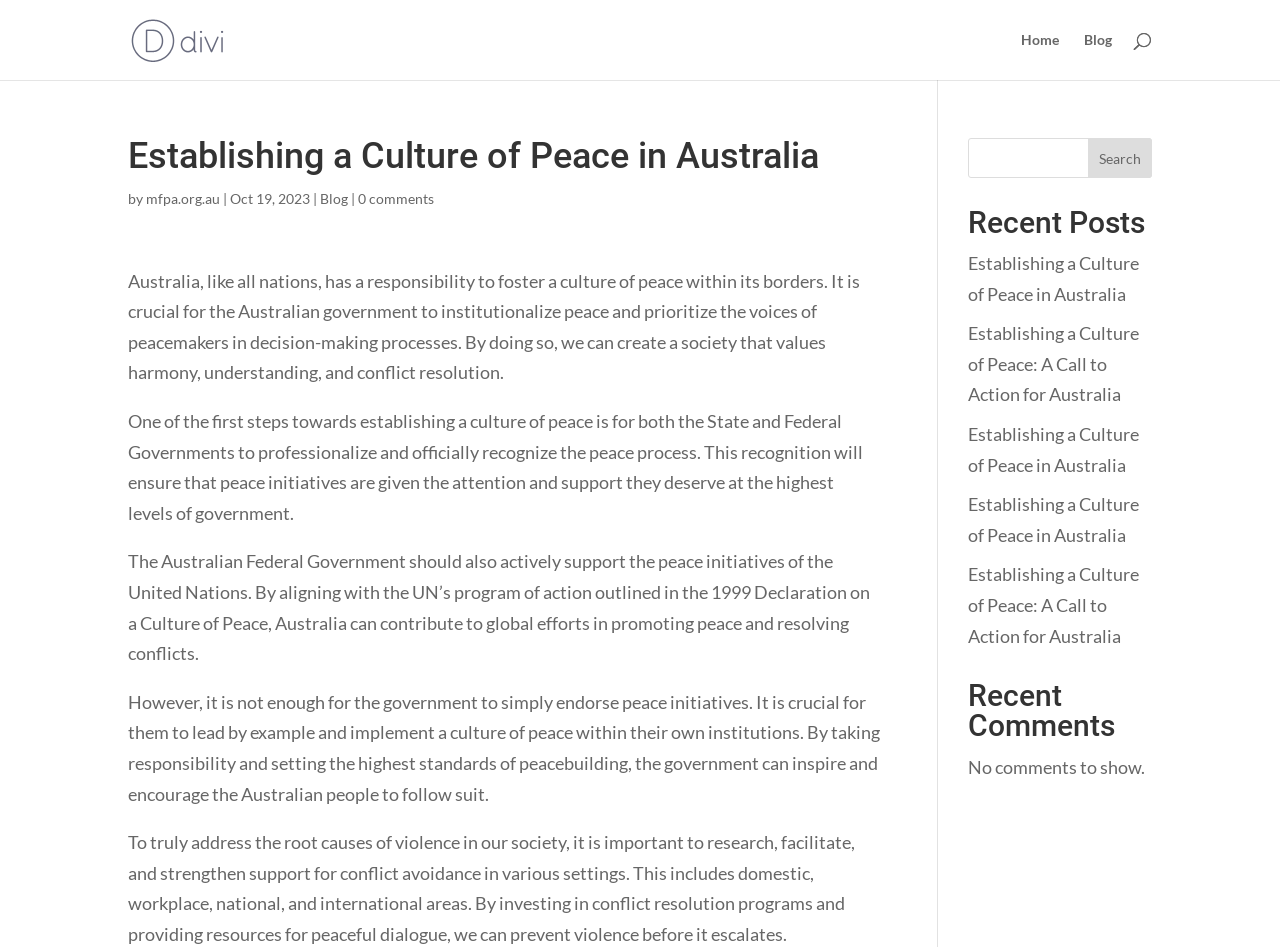Please provide a one-word or phrase answer to the question: 
What is the tone of the webpage's content?

Informative and persuasive